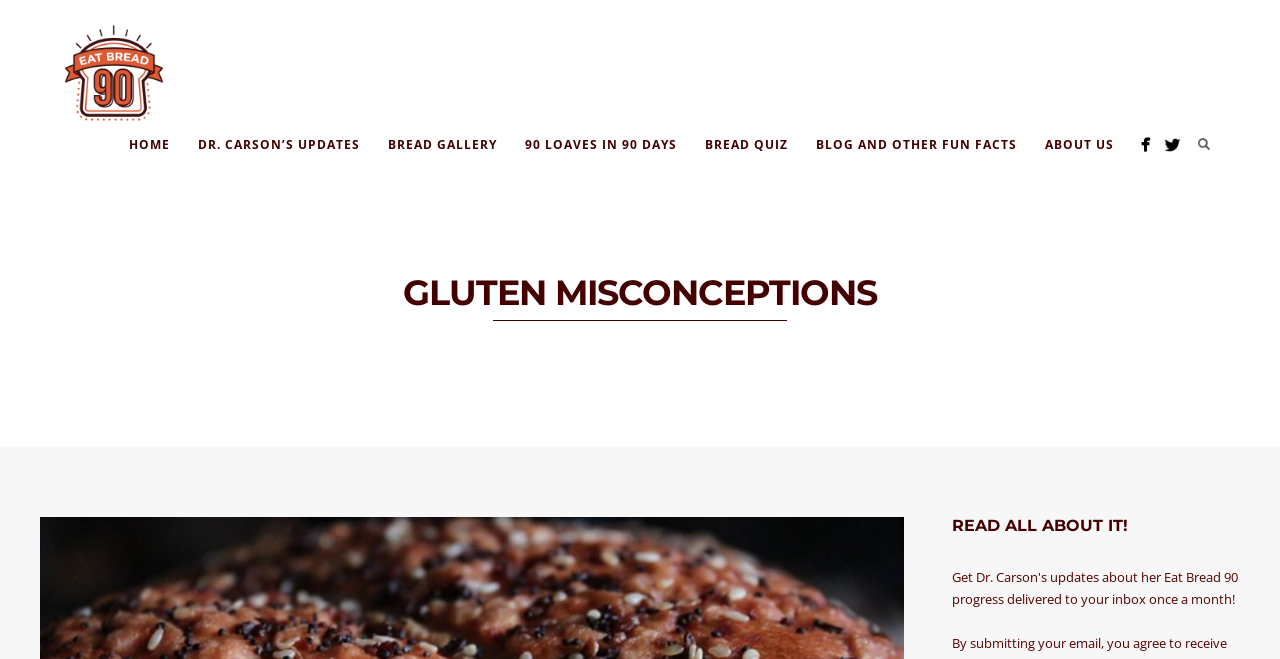Identify the bounding box coordinates of the area you need to click to perform the following instruction: "go to home page".

[0.09, 0.202, 0.144, 0.239]